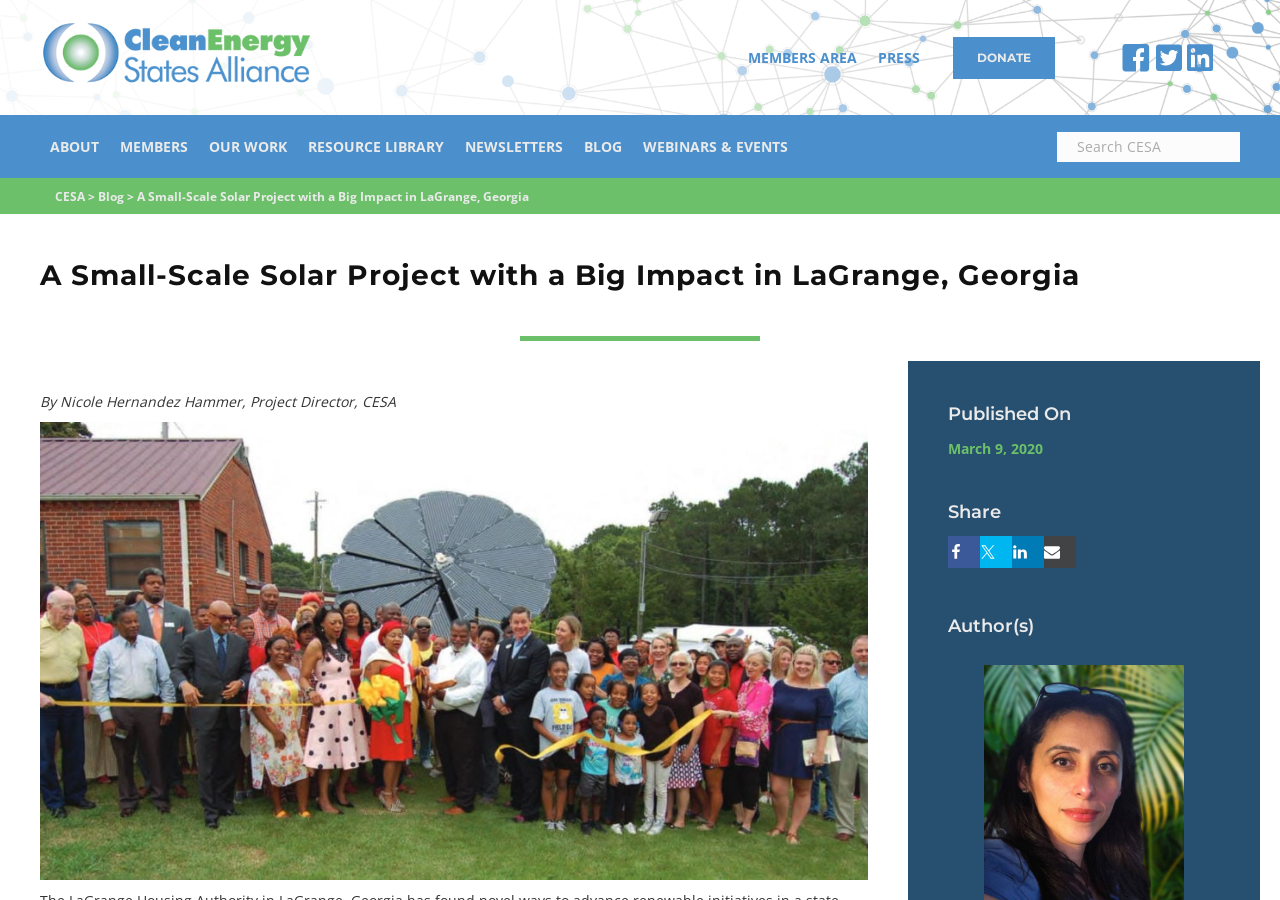What is the date of publication of the blog post?
Carefully analyze the image and provide a detailed answer to the question.

I found the heading 'Published On' on the webpage, and the text 'March 9, 2020' is found below it, which suggests that the blog post was published on March 9, 2020.